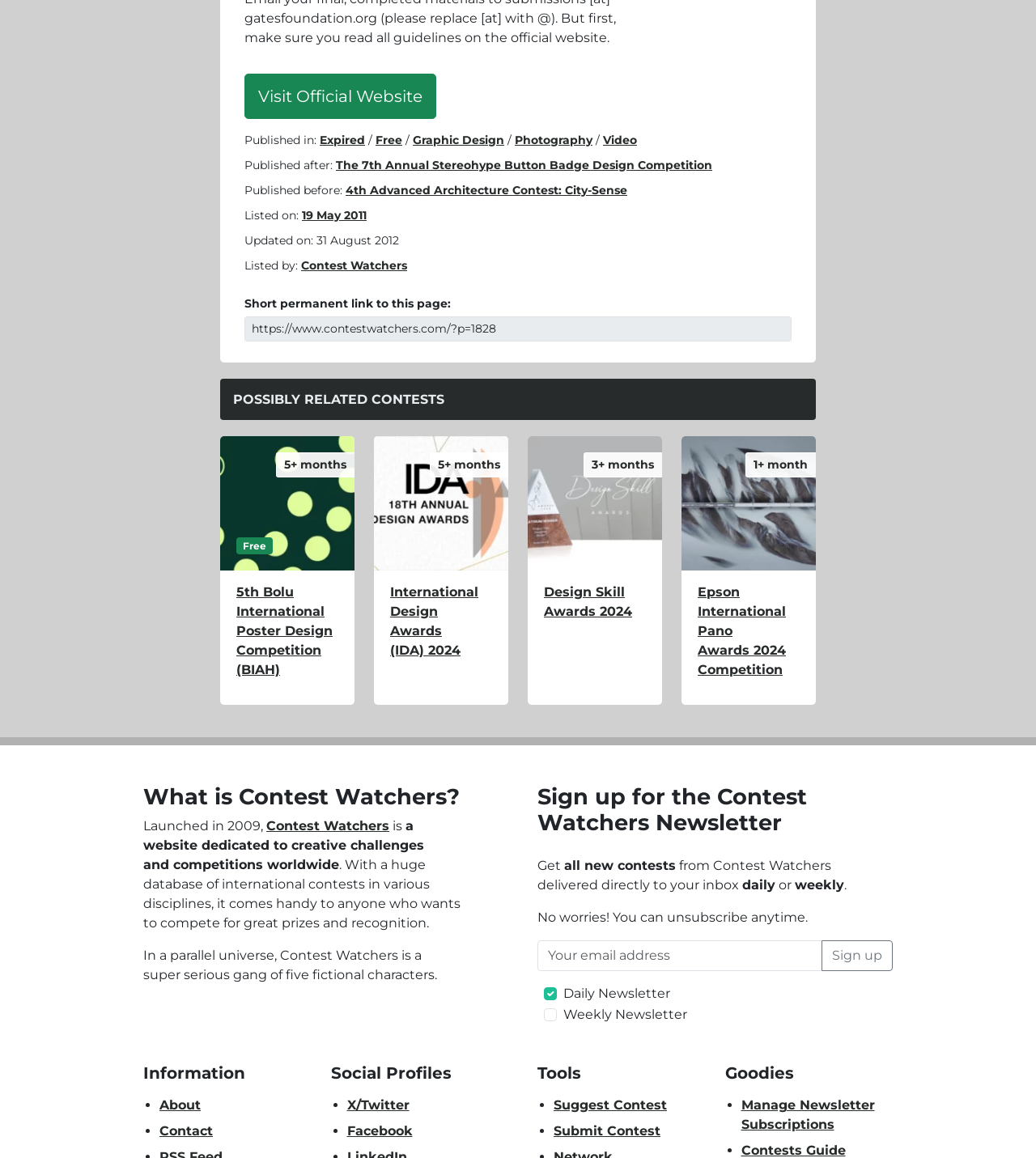Answer the following in one word or a short phrase: 
How many months are remaining for the Design Skill Awards 2024?

3+ months